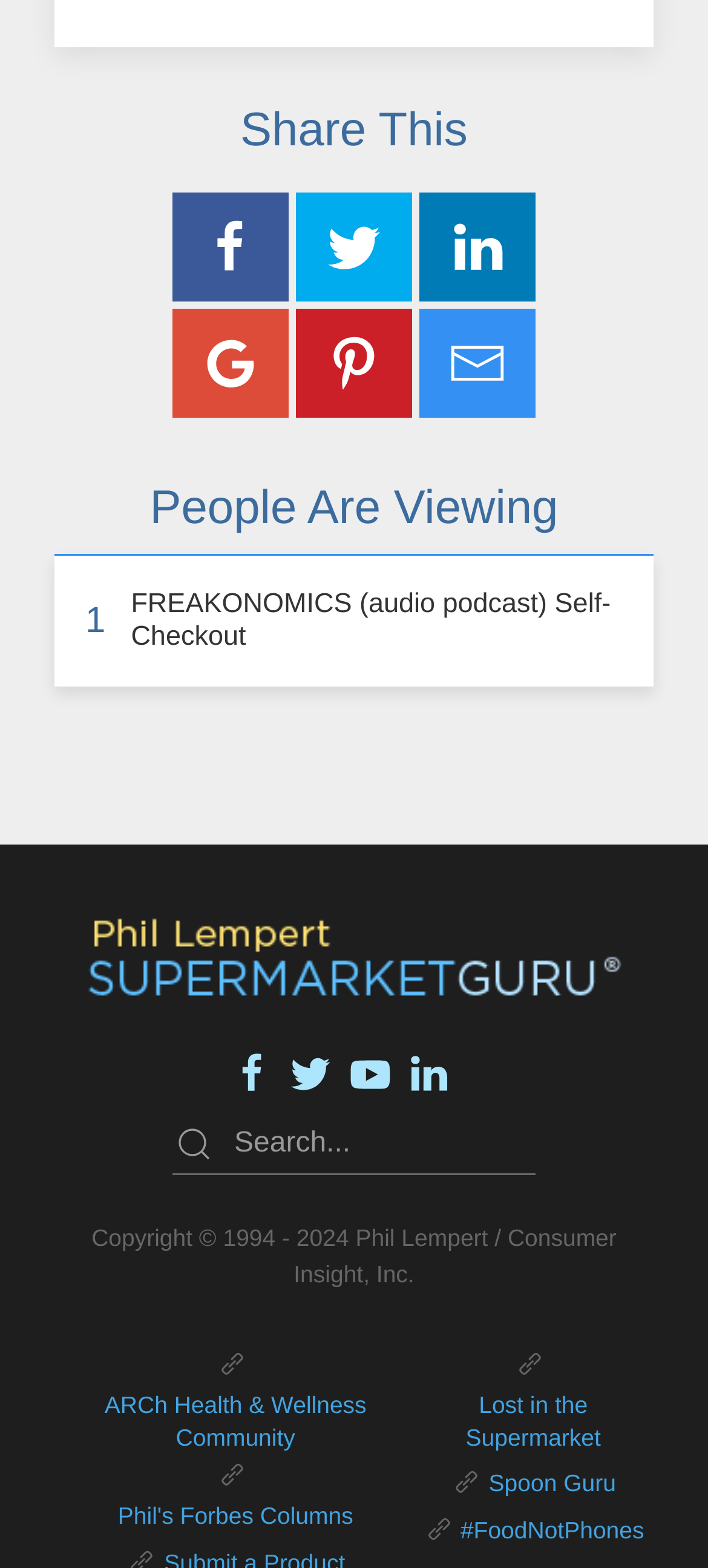Pinpoint the bounding box coordinates of the clickable element to carry out the following instruction: "Share this page."

[0.077, 0.064, 0.923, 0.1]